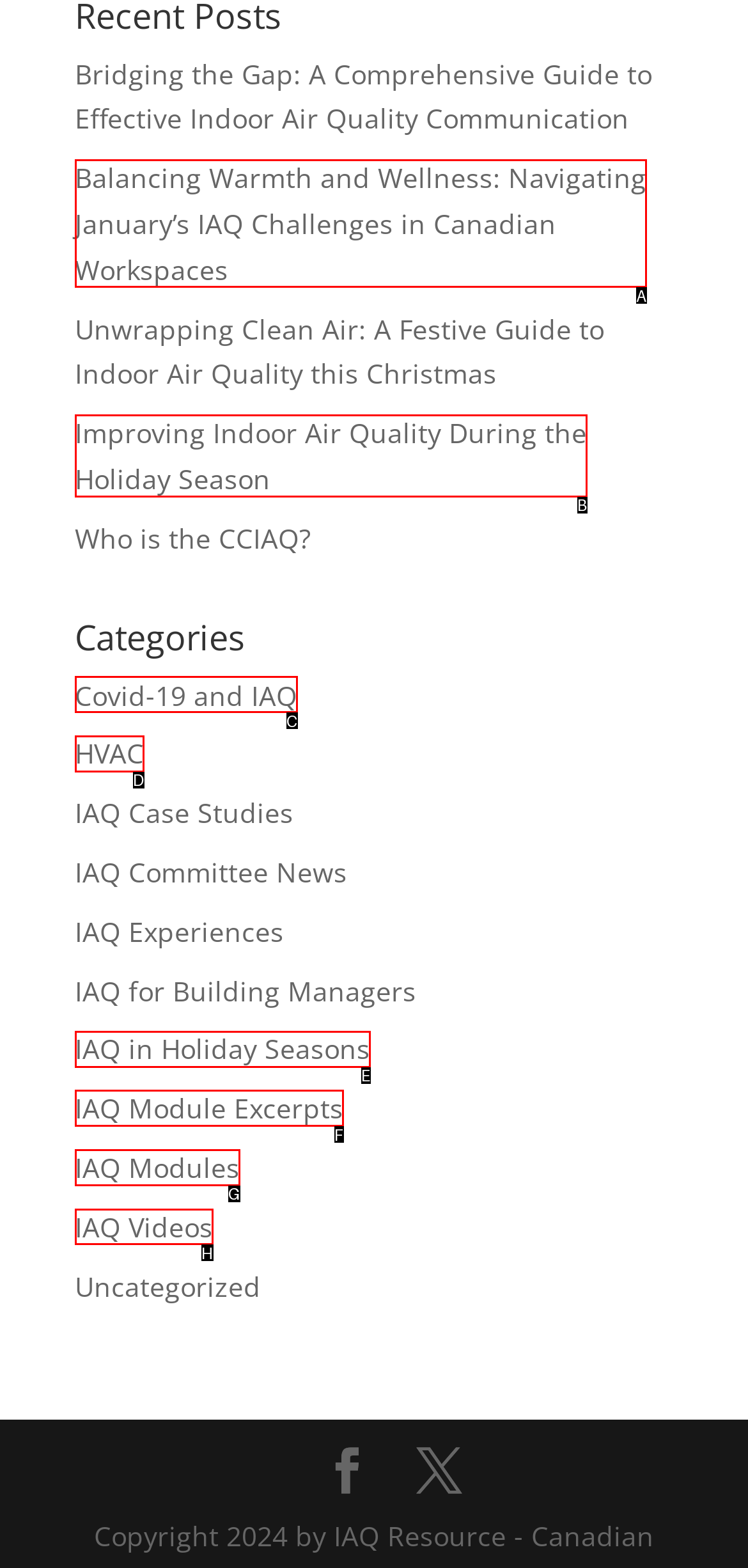Which lettered option should be clicked to perform the following task: Watch IAQ Videos
Respond with the letter of the appropriate option.

H